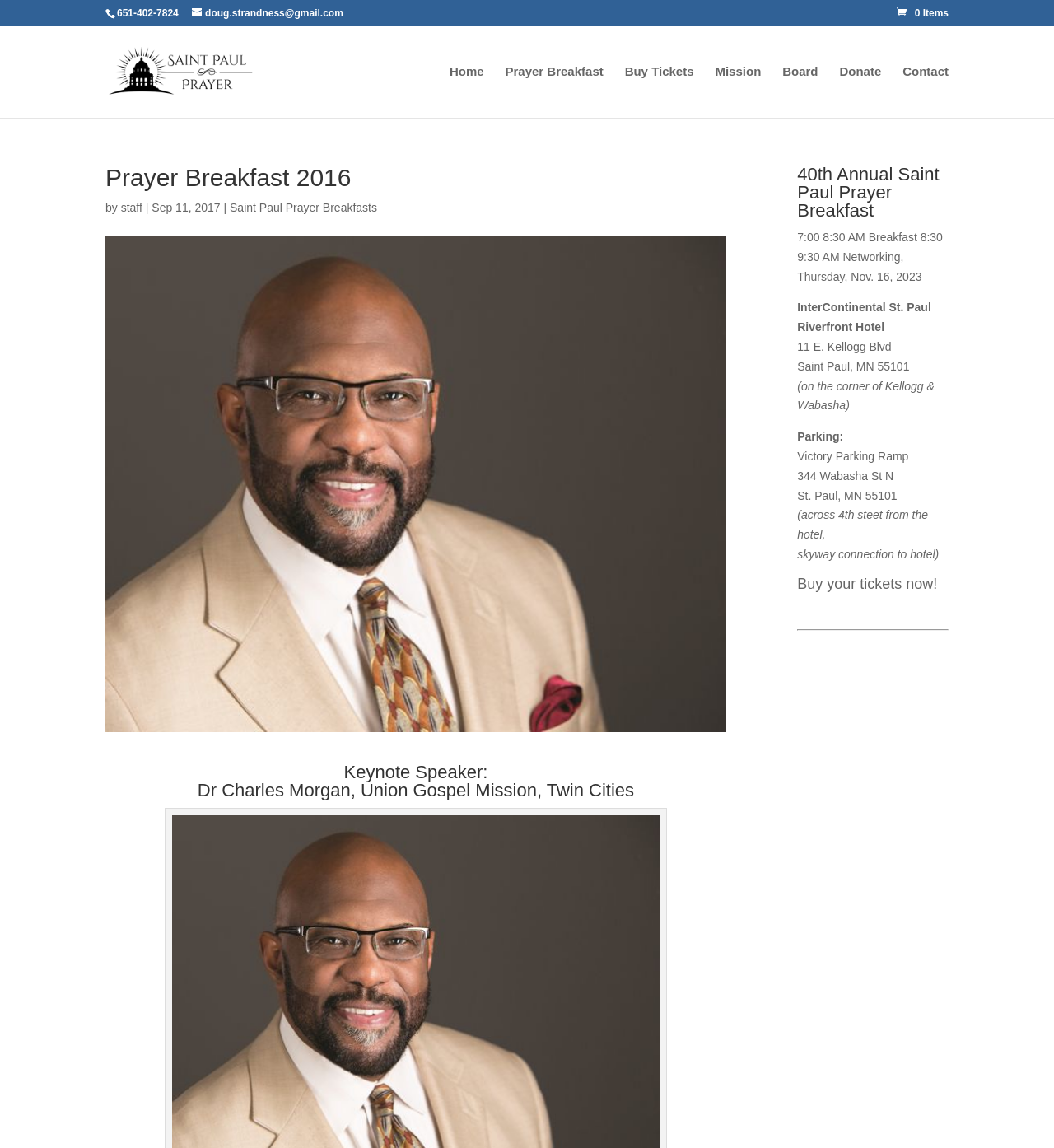Please locate and generate the primary heading on this webpage.

Prayer Breakfast 2016